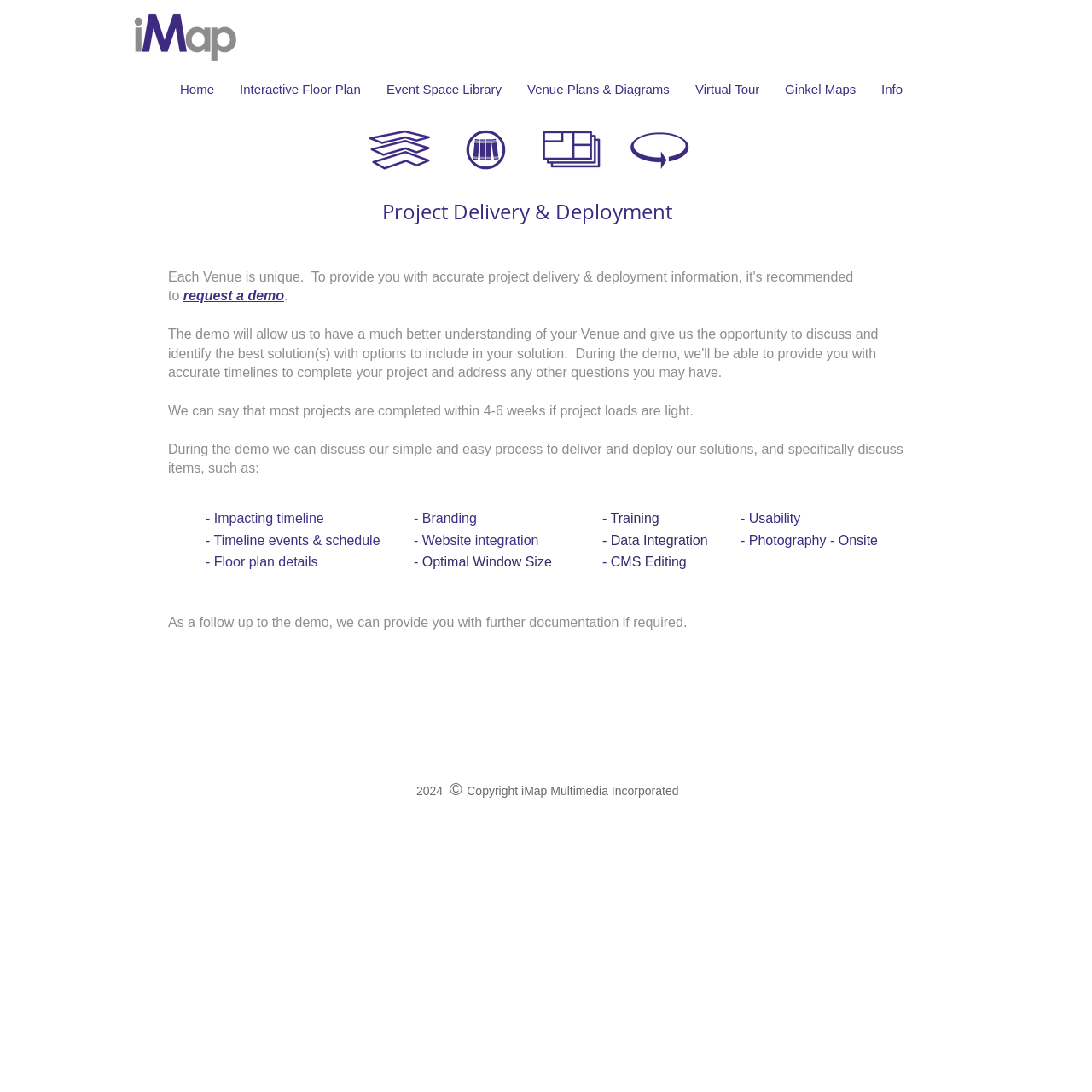Find the headline of the webpage and generate its text content.

2024  © Copyright iMap Multimedia Incorporated 